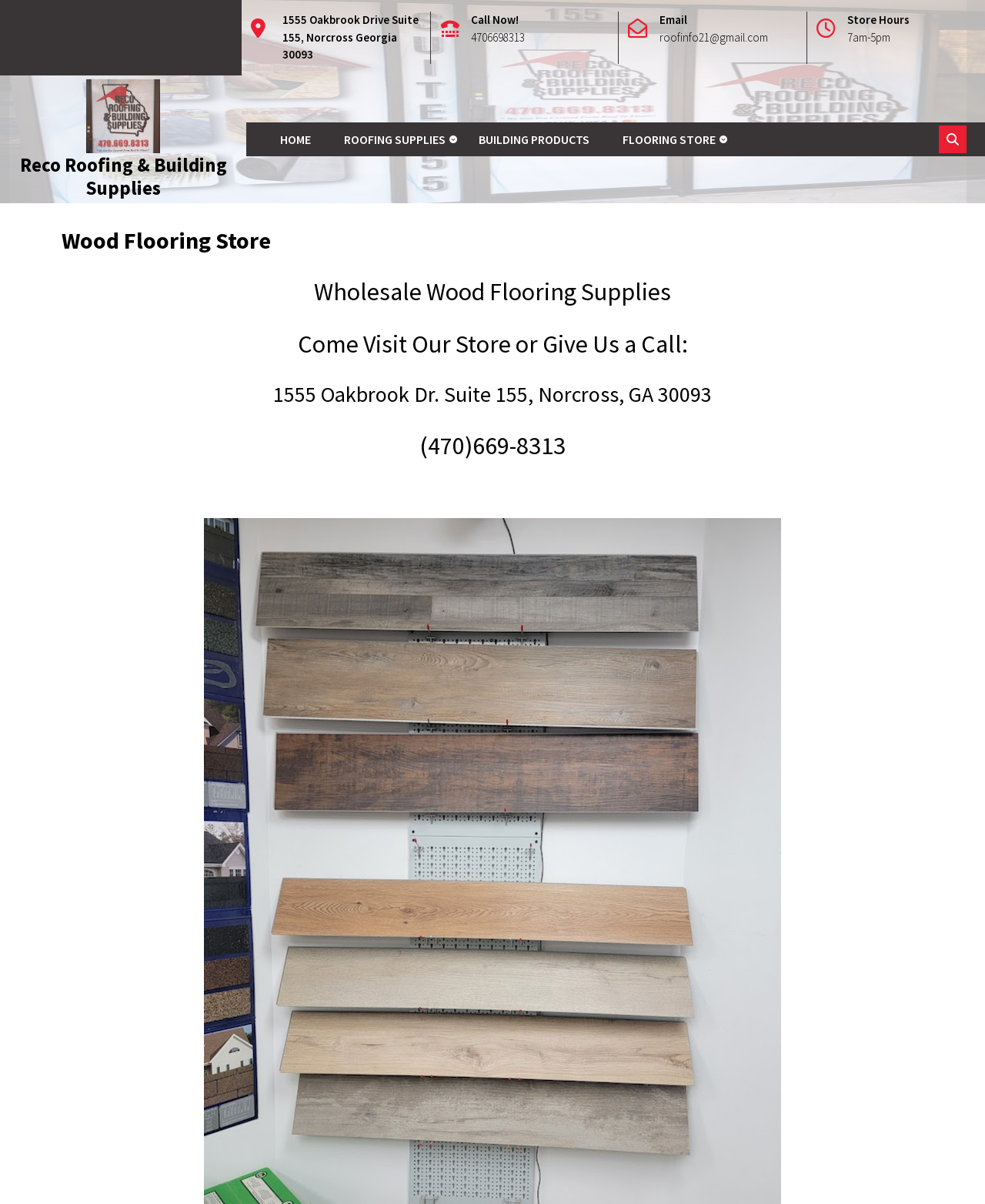Please give a short response to the question using one word or a phrase:
What is the store's phone number?

4706698313